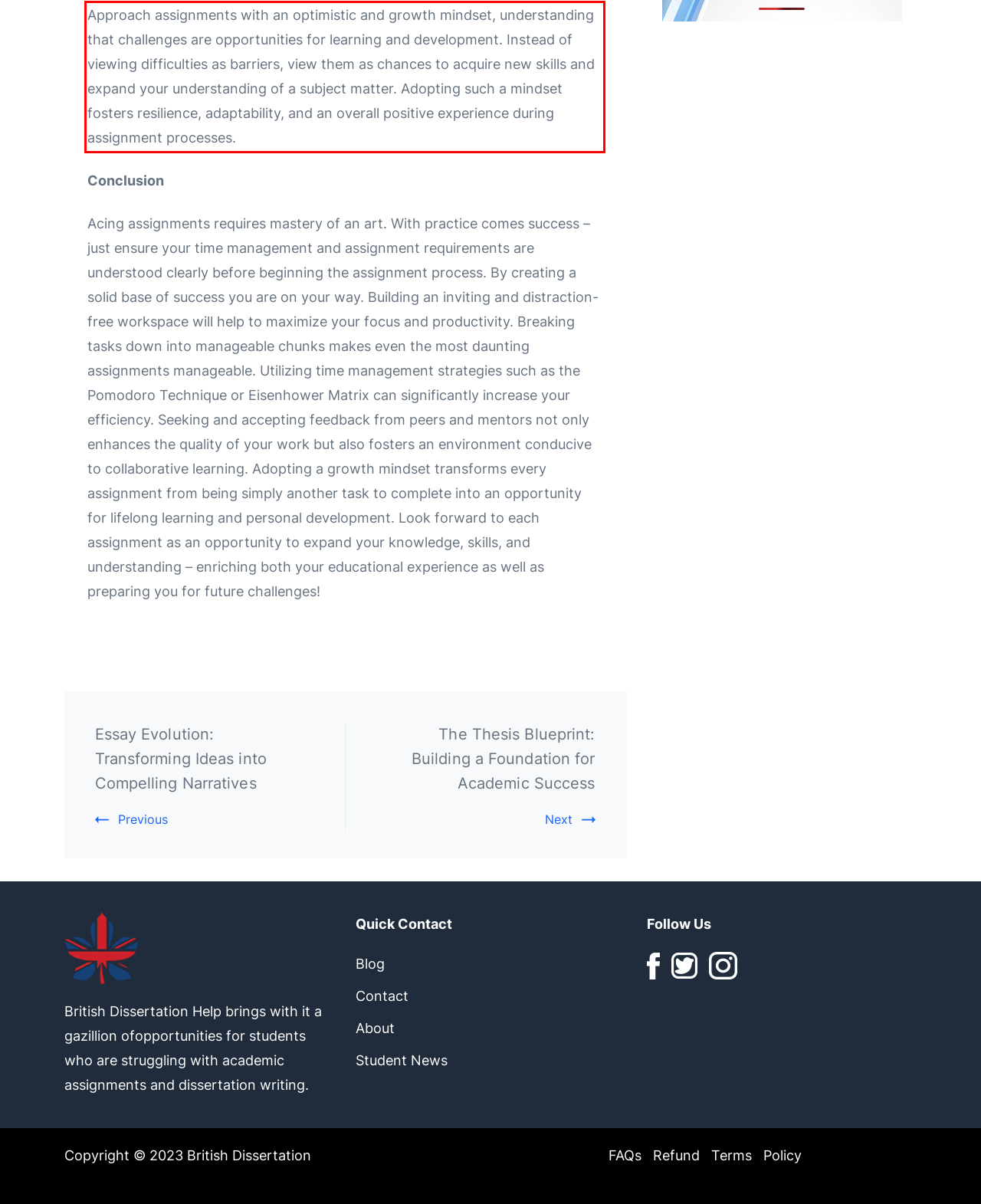Please examine the webpage screenshot and extract the text within the red bounding box using OCR.

Approach assignments with an optimistic and growth mindset, understanding that challenges are opportunities for learning and development. Instead of viewing difficulties as barriers, view them as chances to acquire new skills and expand your understanding of a subject matter. Adopting such a mindset fosters resilience, adaptability, and an overall positive experience during assignment processes.